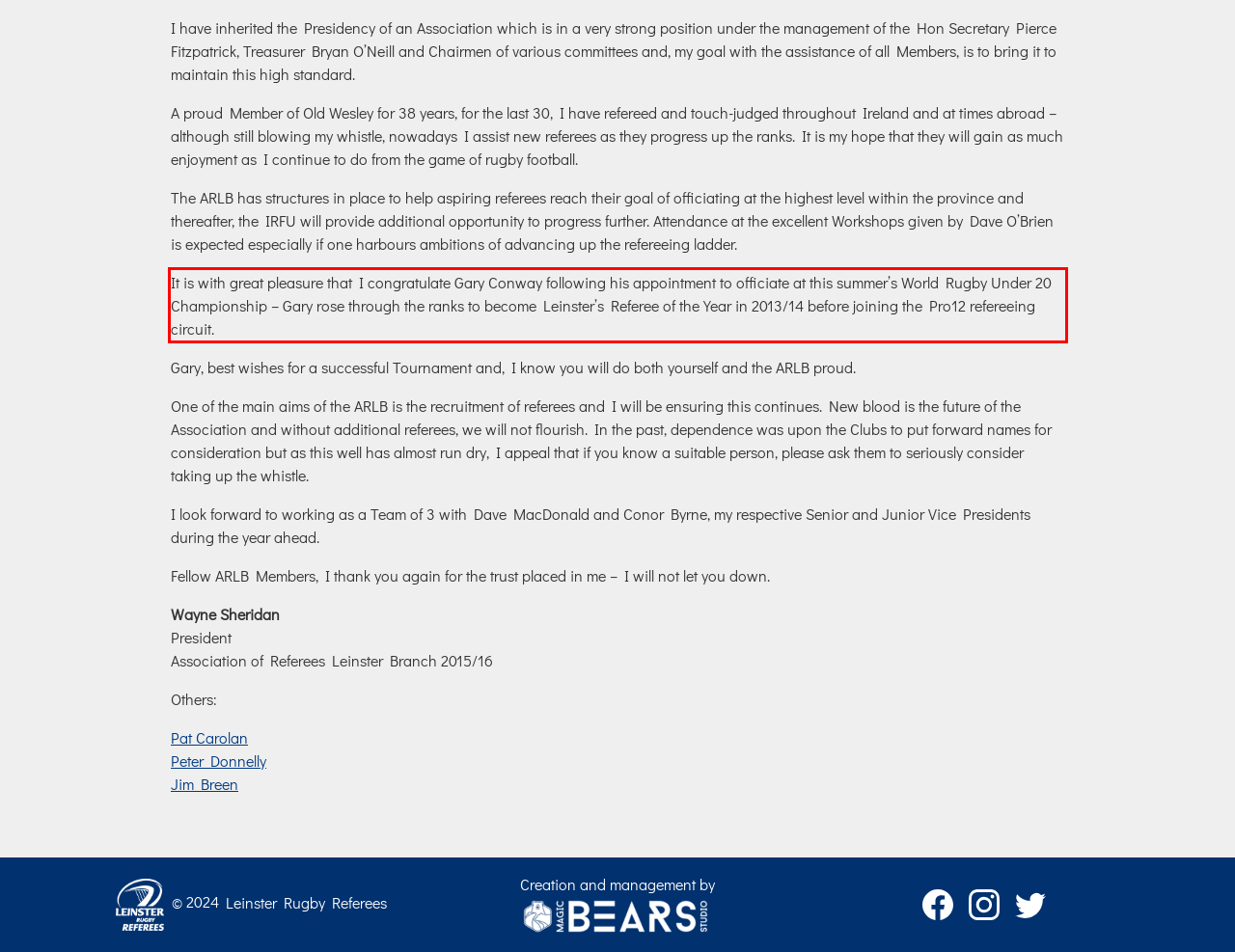From the screenshot of the webpage, locate the red bounding box and extract the text contained within that area.

It is with great pleasure that I congratulate Gary Conway following his appointment to officiate at this summer’s World Rugby Under 20 Championship – Gary rose through the ranks to become Leinster’s Referee of the Year in 2013/14 before joining the Pro12 refereeing circuit.